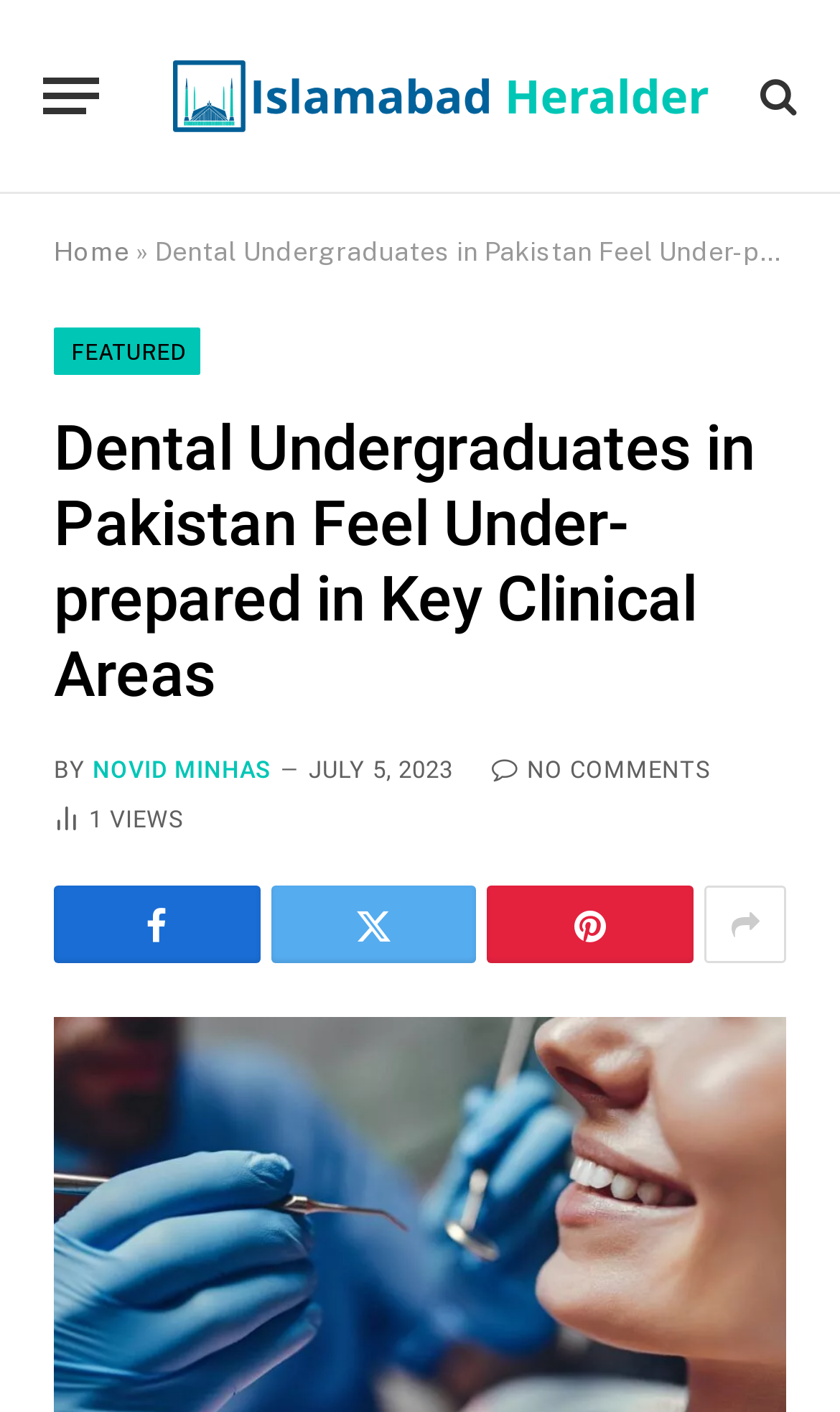Please identify the bounding box coordinates of the area that needs to be clicked to fulfill the following instruction: "Read the opinion by Melanie Curry."

None